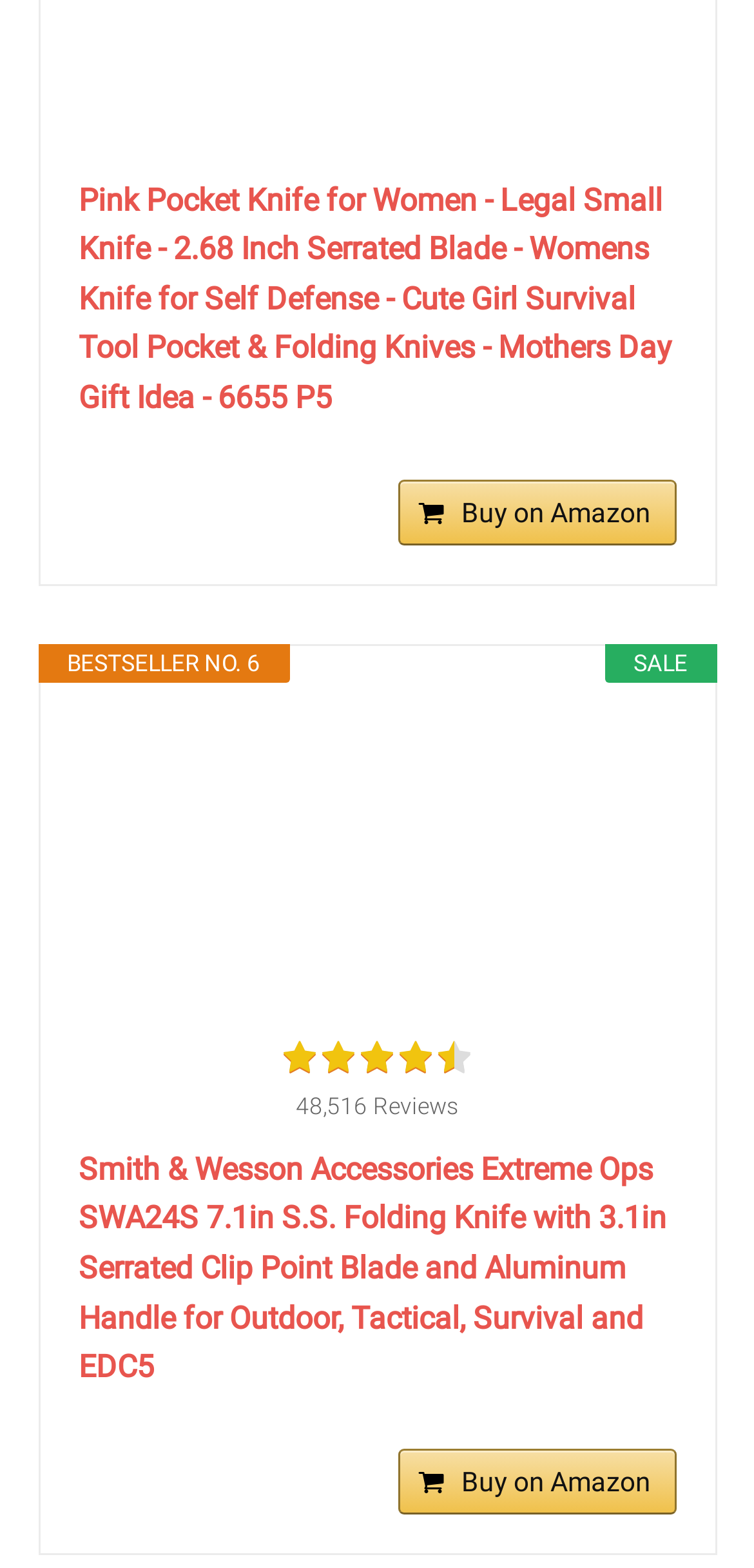Please locate the clickable area by providing the bounding box coordinates to follow this instruction: "Learn more about the Smith & Wesson knife".

[0.104, 0.455, 0.896, 0.64]